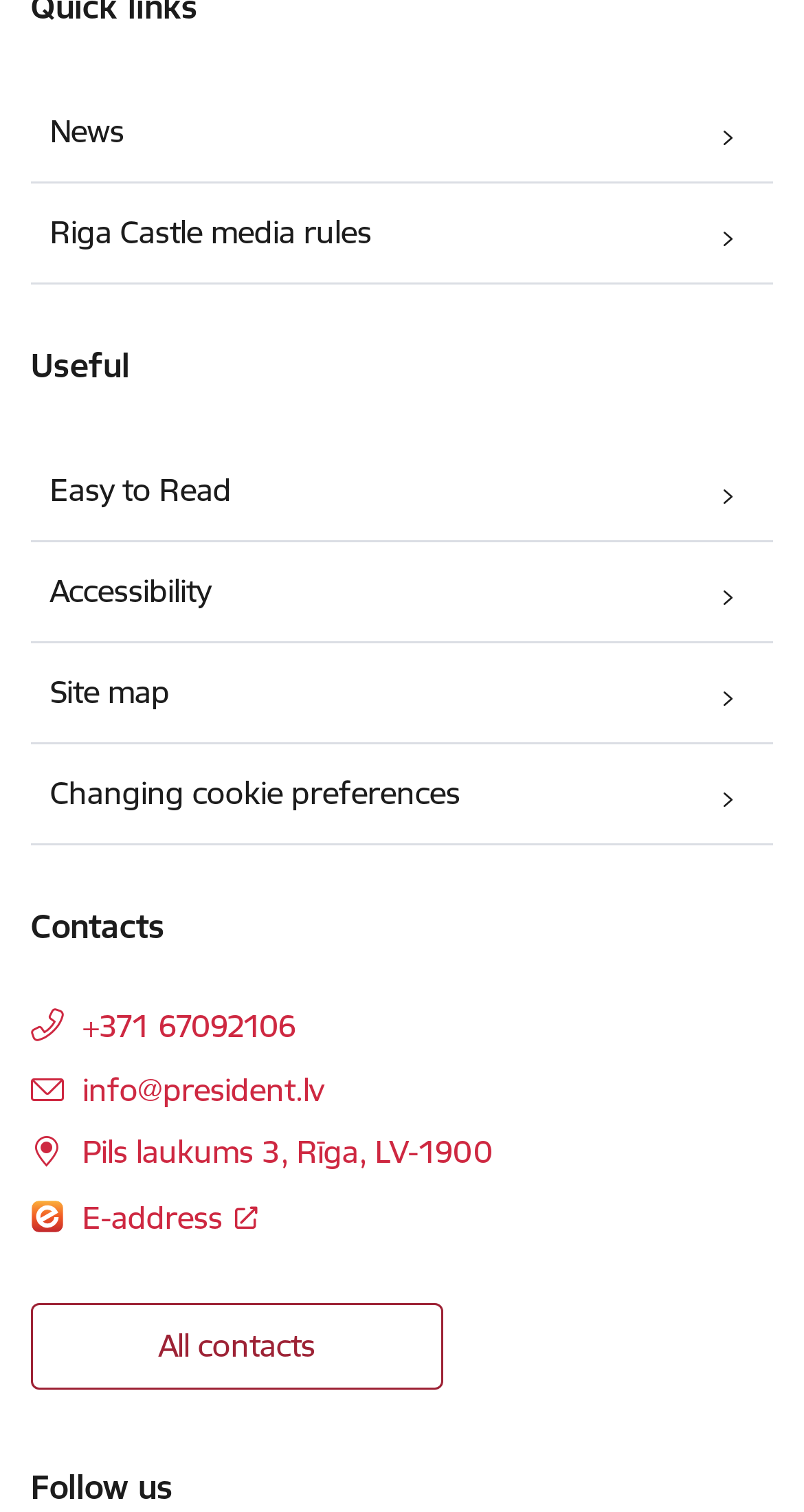What is the email address of the president?
Can you provide an in-depth and detailed response to the question?

I found the email address by looking at the 'Contacts' section, where there is an article with a link that contains the static text 'info@president.lv'.